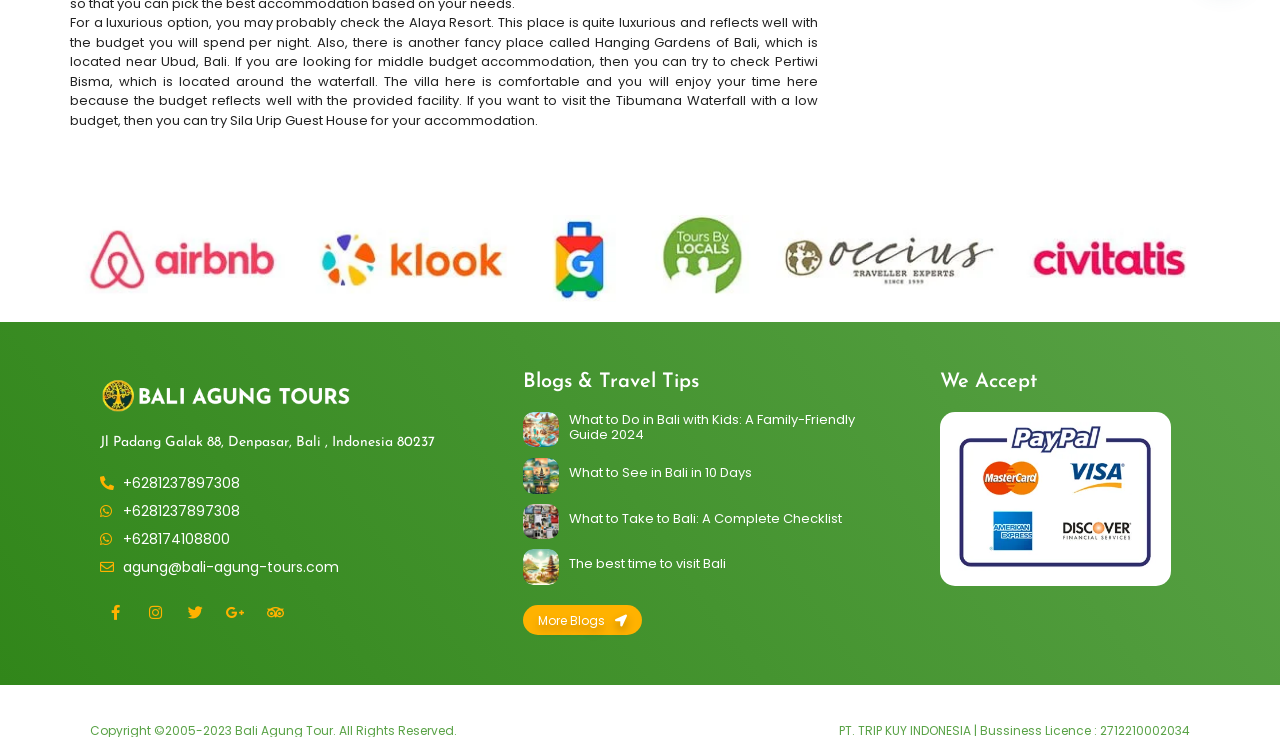Pinpoint the bounding box coordinates of the clickable element needed to complete the instruction: "Read the post about taking care of your pet". The coordinates should be provided as four float numbers between 0 and 1: [left, top, right, bottom].

None